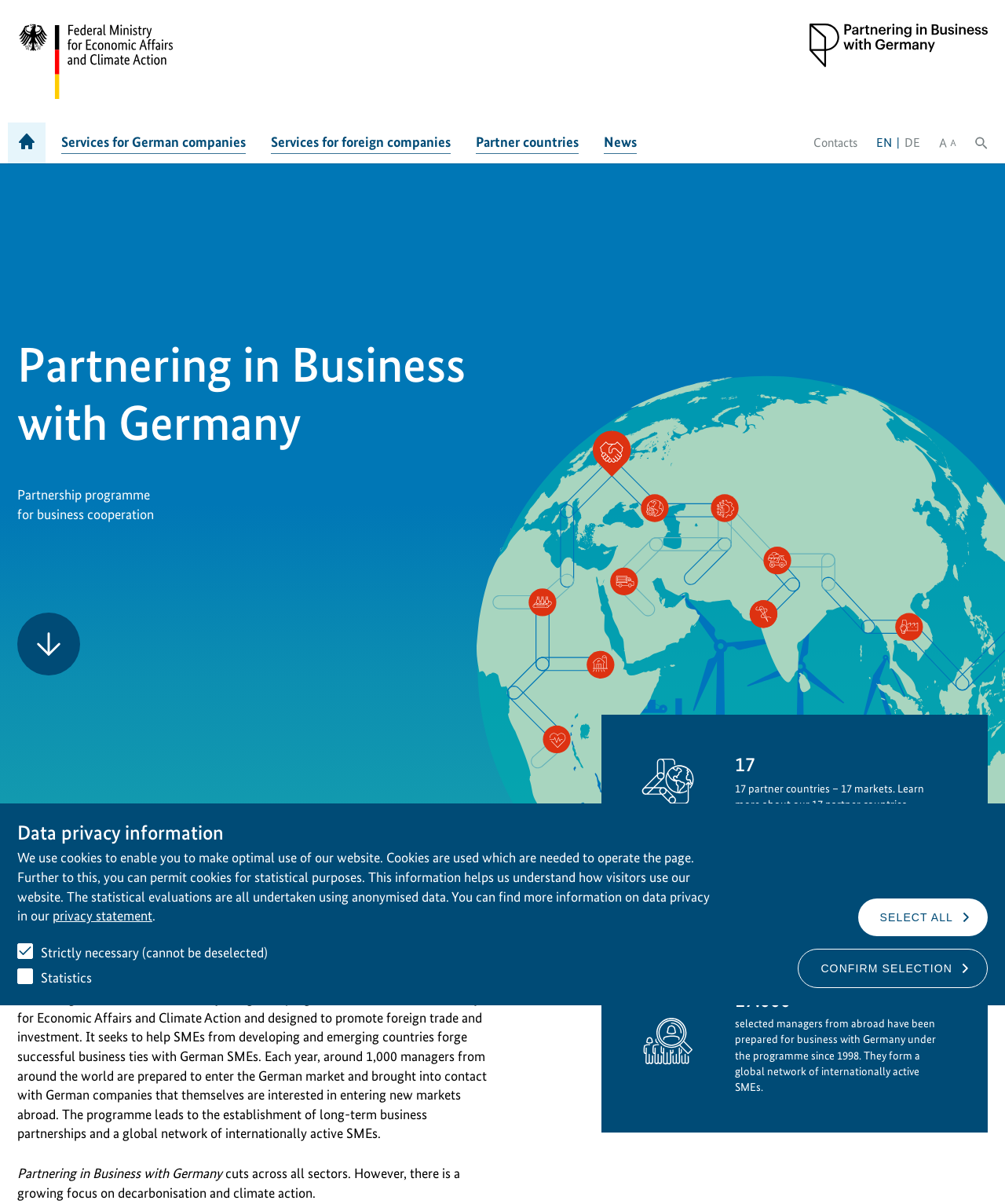Determine the bounding box for the HTML element described here: "That's ok". The coordinates should be given as [left, top, right, bottom] with each number being a float between 0 and 1.

None